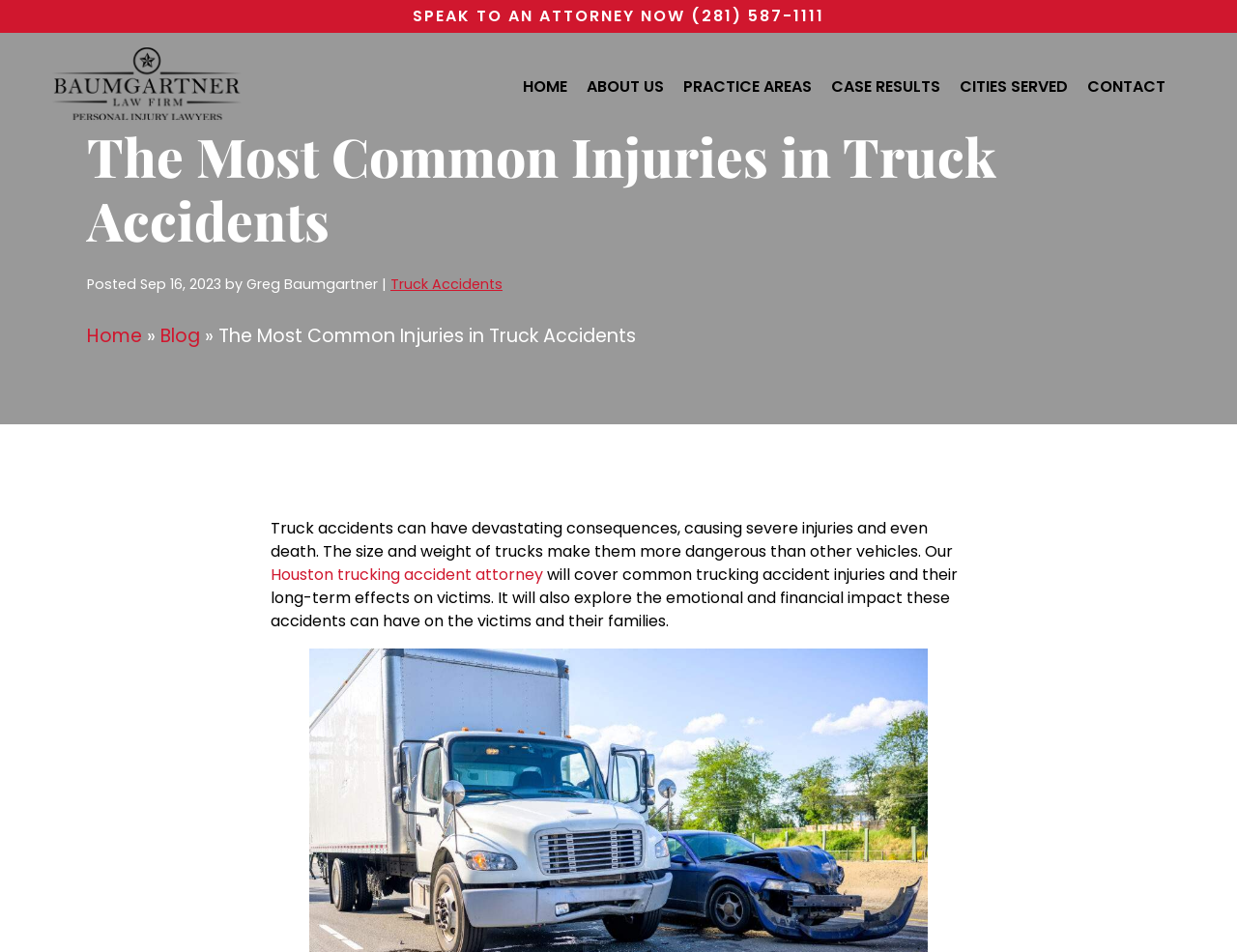Please identify the bounding box coordinates of where to click in order to follow the instruction: "Click the 'BLOG' link".

[0.462, 0.129, 0.497, 0.153]